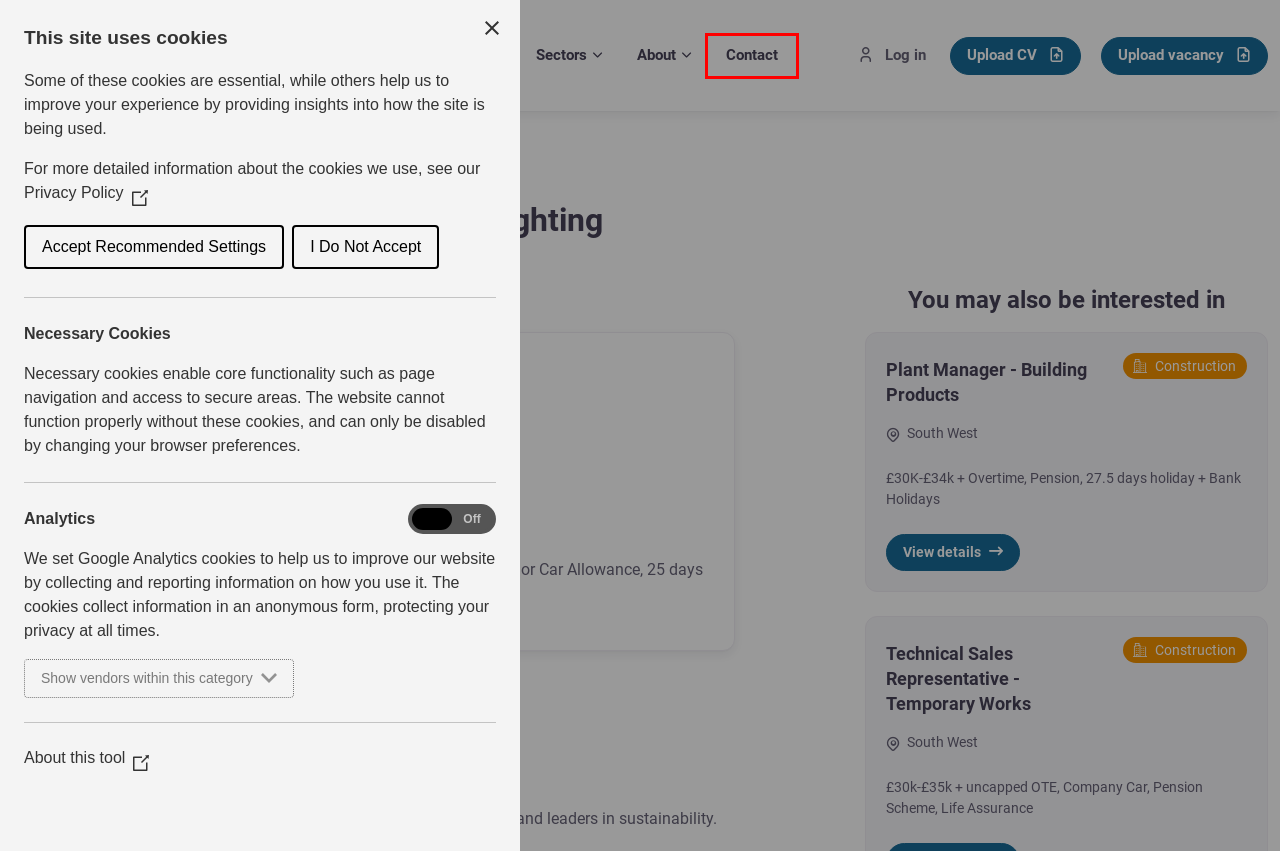Examine the screenshot of a webpage featuring a red bounding box and identify the best matching webpage description for the new page that results from clicking the element within the box. Here are the options:
A. Cookie Control from CIVIC | CIVIC UK
B. Cookie policy - On Target Recruitment
C. Contact - On Target Recruitment
D. Login to your account - On Target Recruitment
E. About - On Target Recruitment
F. Sectors - On Target Recruitment
G. Privacy policy - On Target Recruitment
H. Upload your CV - On Target Recruitment

C